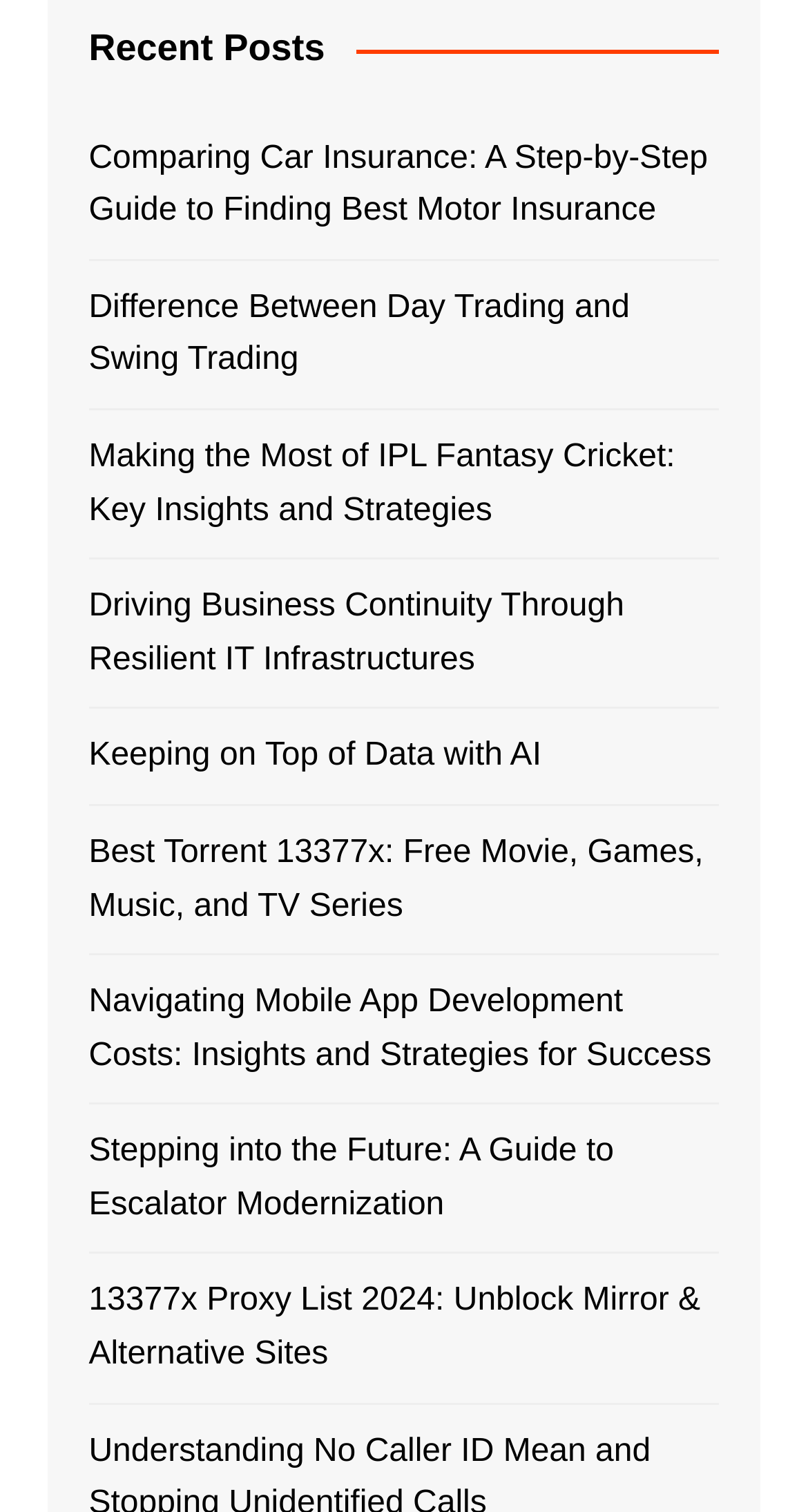Are all posts related to technology?
Could you give a comprehensive explanation in response to this question?

I analyzed the OCR text of the link elements and found that while some posts are related to technology, such as 'Keeping on Top of Data with AI' and 'Navigating Mobile App Development Costs', others are not, such as 'Comparing Car Insurance' and 'Making the Most of IPL Fantasy Cricket'.